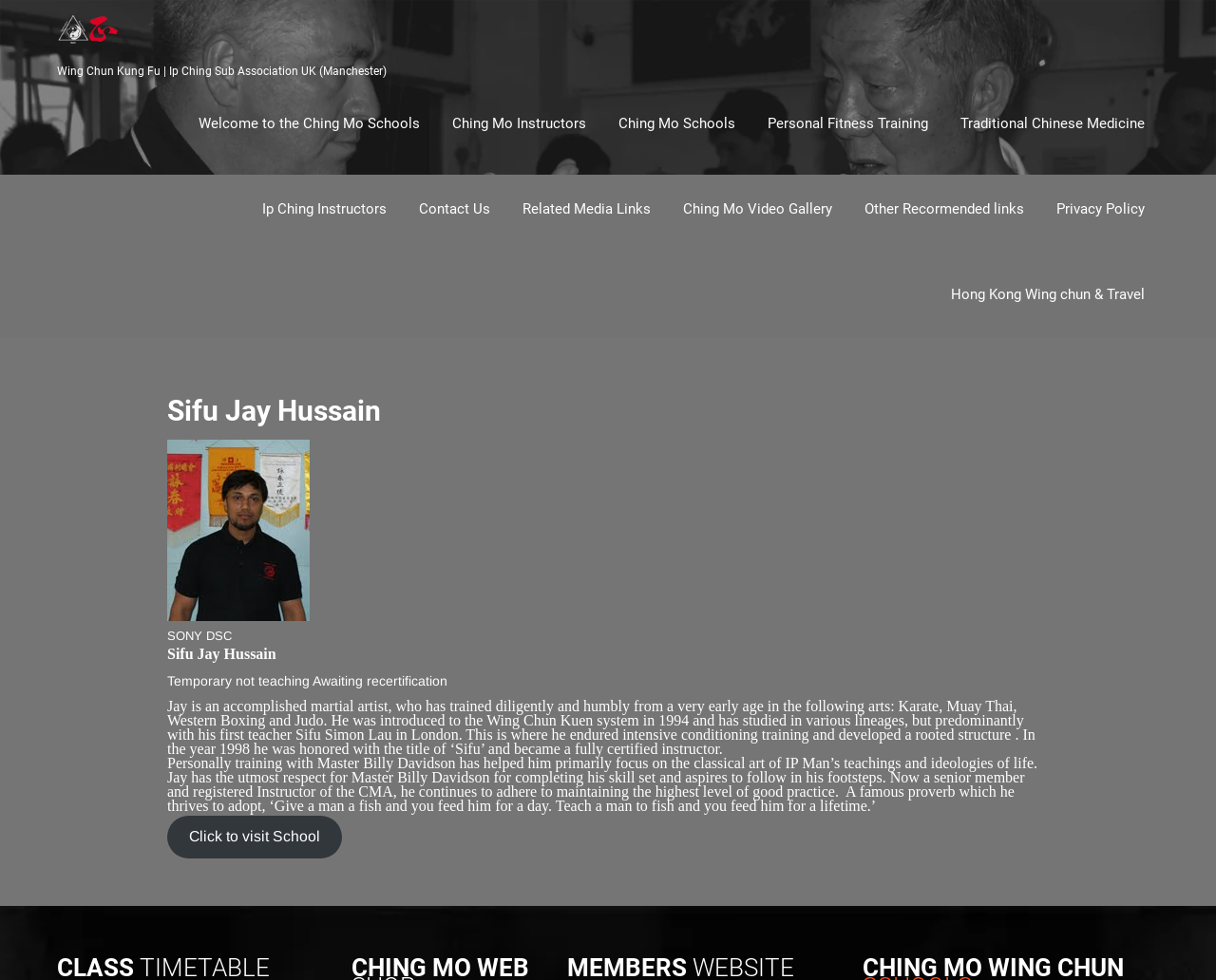Identify and provide the bounding box coordinates of the UI element described: "Ching Mo Instructors". The coordinates should be formatted as [left, top, right, bottom], with each number being a float between 0 and 1.

[0.36, 0.082, 0.494, 0.17]